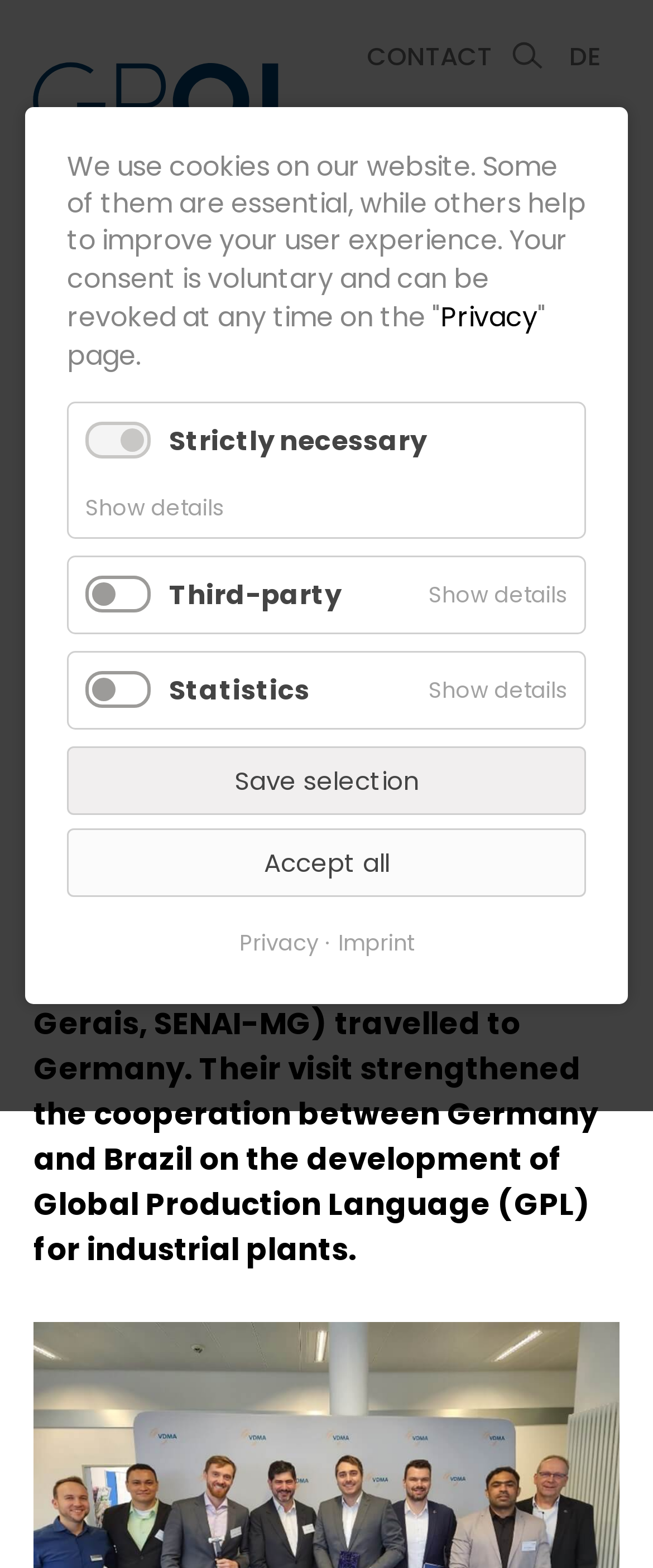Given the webpage screenshot and the description, determine the bounding box coordinates (top-left x, top-left y, bottom-right x, bottom-right y) that define the location of the UI element matching this description: South Asian Short Film Festival

None